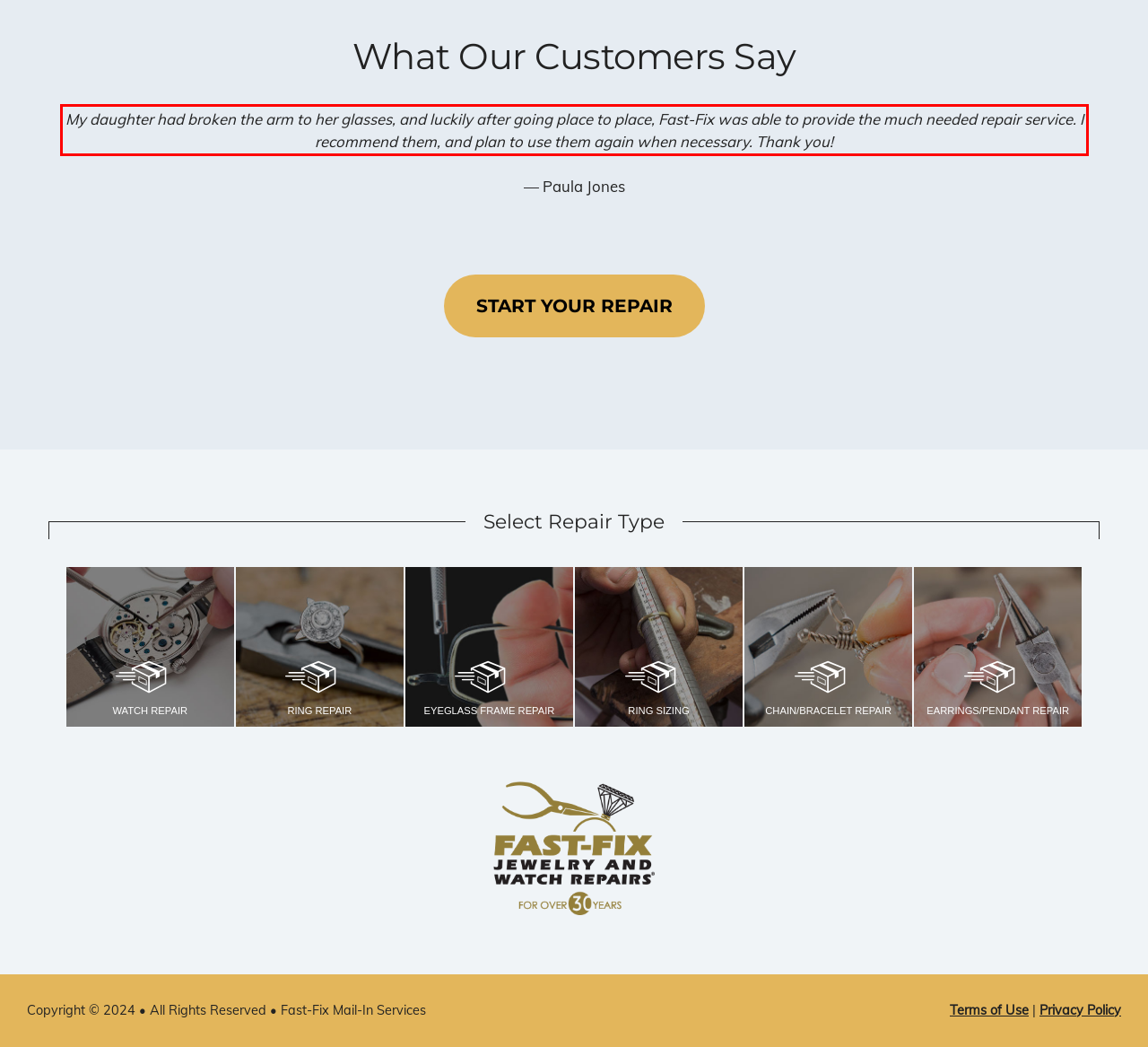Given a webpage screenshot, locate the red bounding box and extract the text content found inside it.

My daughter had broken the arm to her glasses, and luckily after going place to place, Fast-Fix was able to provide the much needed repair service. I recommend them, and plan to use them again when necessary. Thank you!